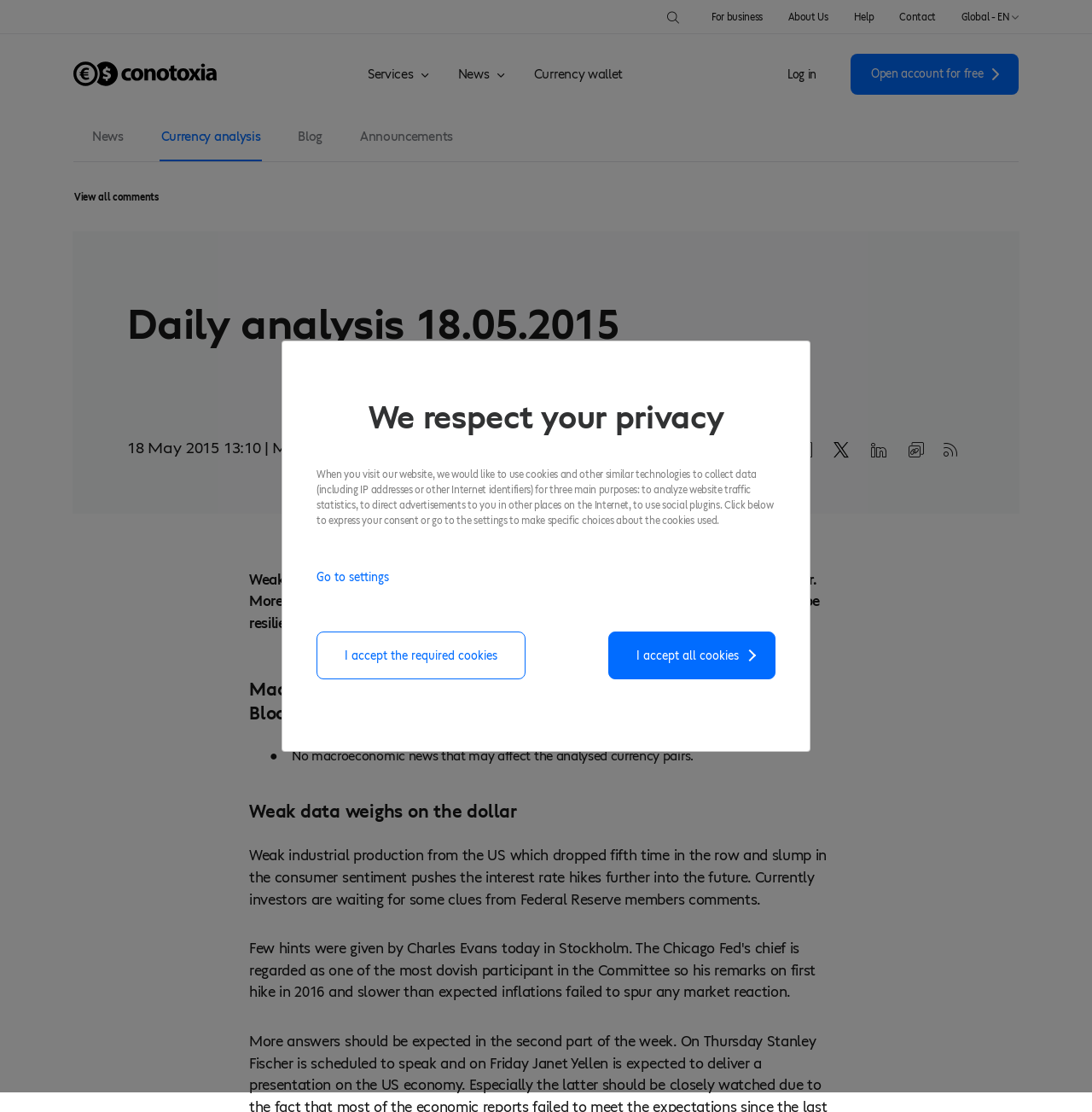What is the date of the daily analysis?
Please provide a single word or phrase as your answer based on the image.

18 May 2015